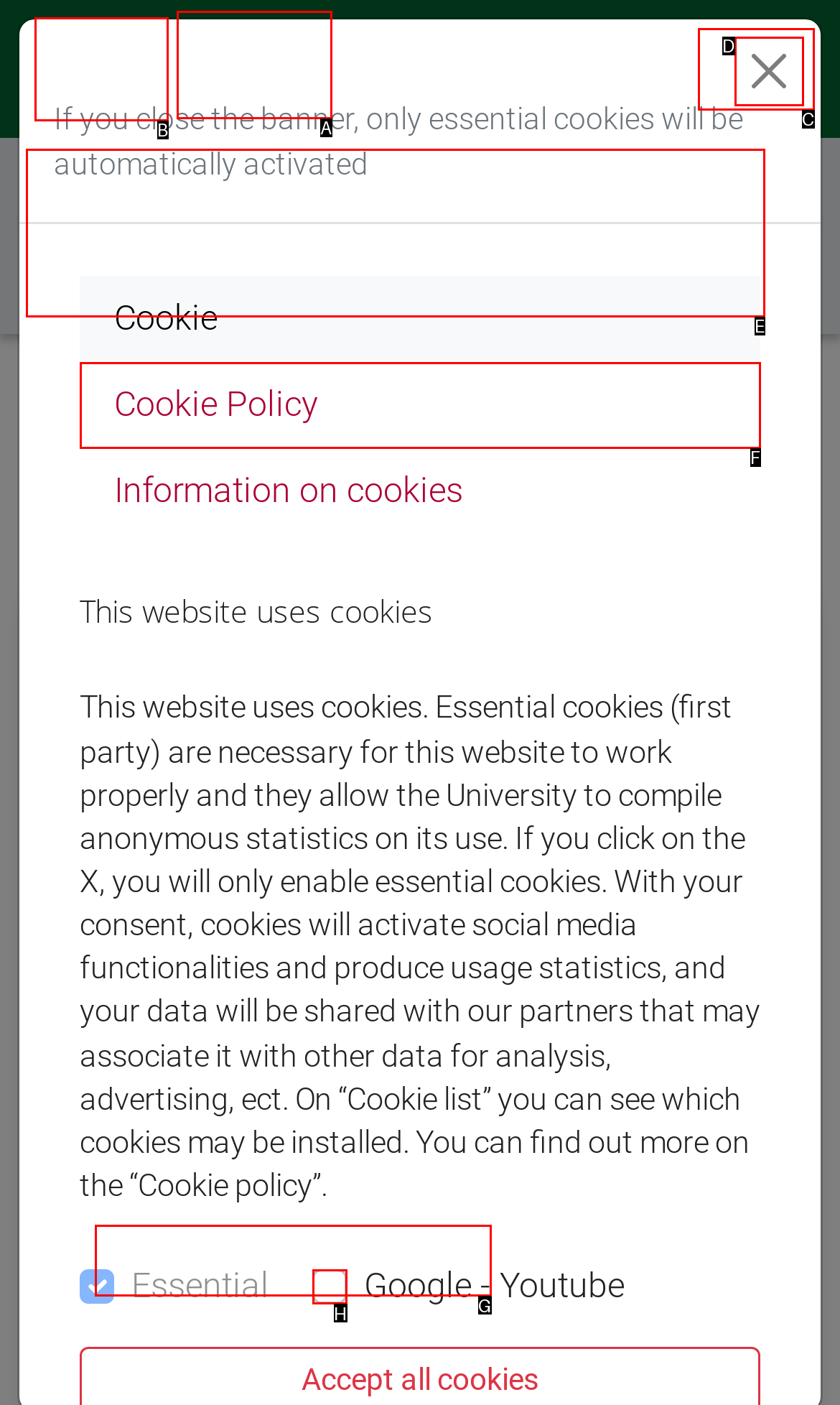Based on the description Ca' FoscariUniversityof Venice, identify the most suitable HTML element from the options. Provide your answer as the corresponding letter.

A